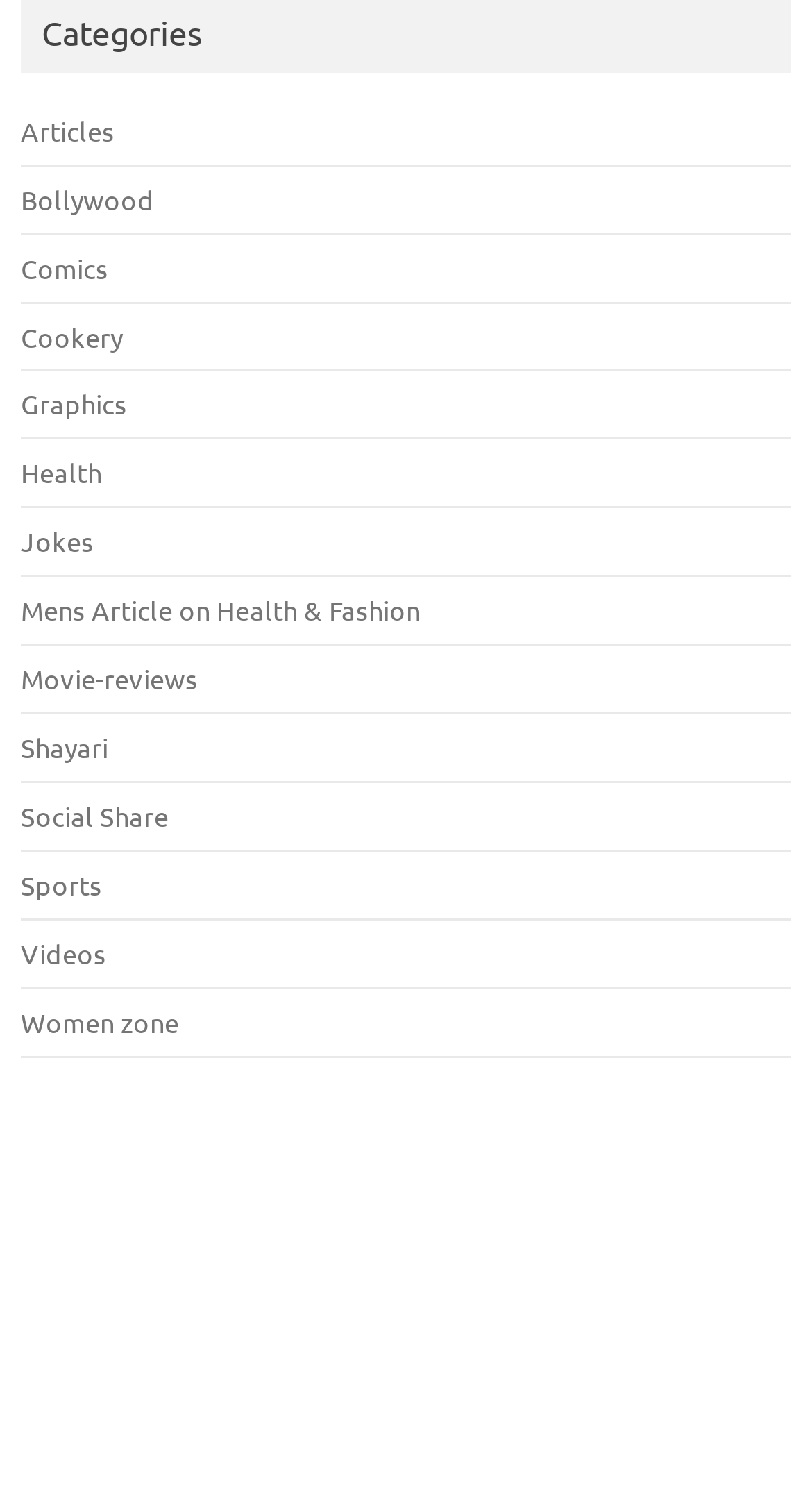Please study the image and answer the question comprehensively:
What is the category located below 'Comics'?

The category located below 'Comics' is 'Cookery' because the y1 coordinate of 'Cookery' (0.211) is greater than the y2 coordinate of 'Comics' (0.189), indicating that 'Cookery' is located below 'Comics'.